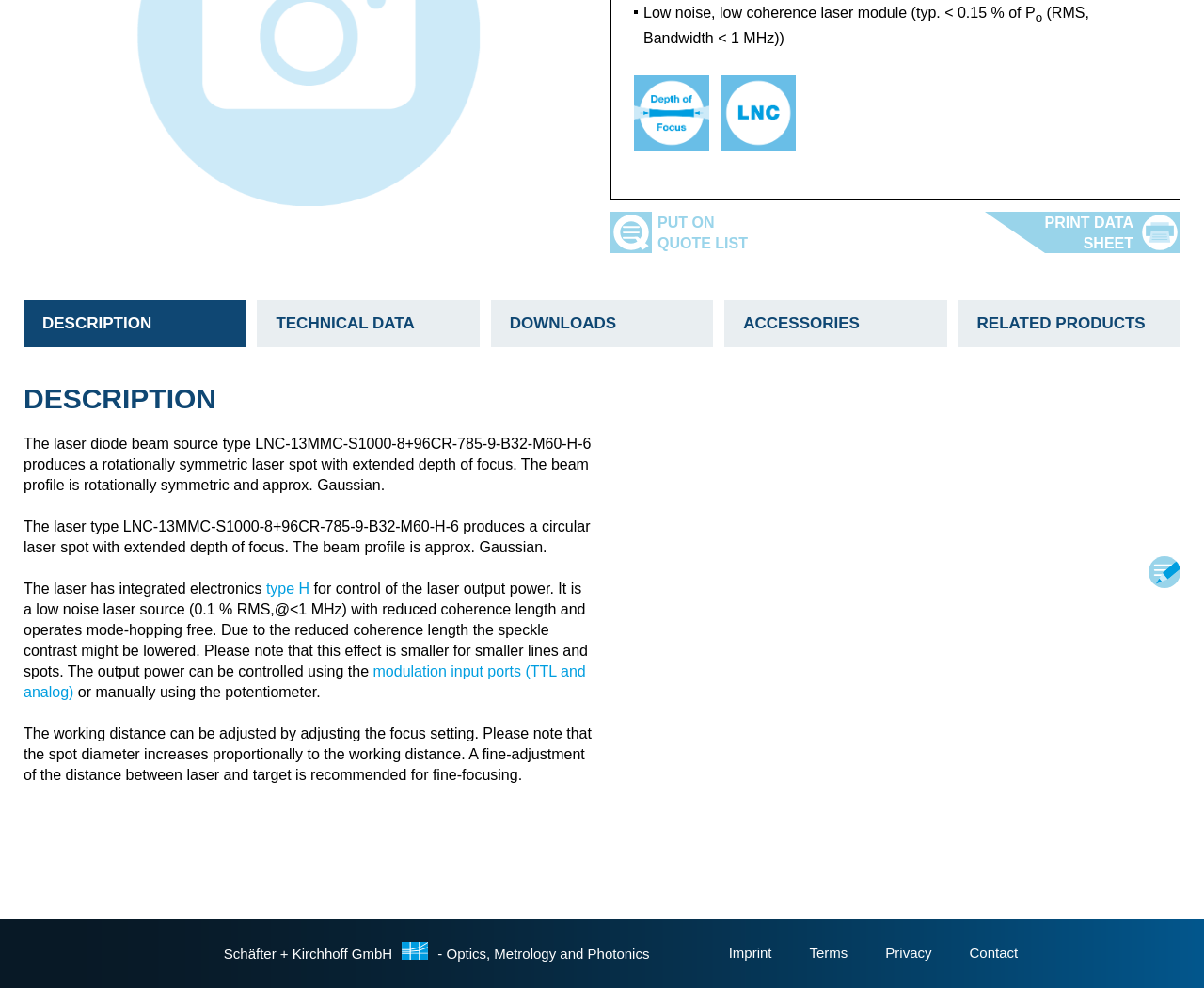Extract the bounding box coordinates for the described element: "related Products". The coordinates should be represented as four float numbers between 0 and 1: [left, top, right, bottom].

[0.796, 0.303, 0.98, 0.351]